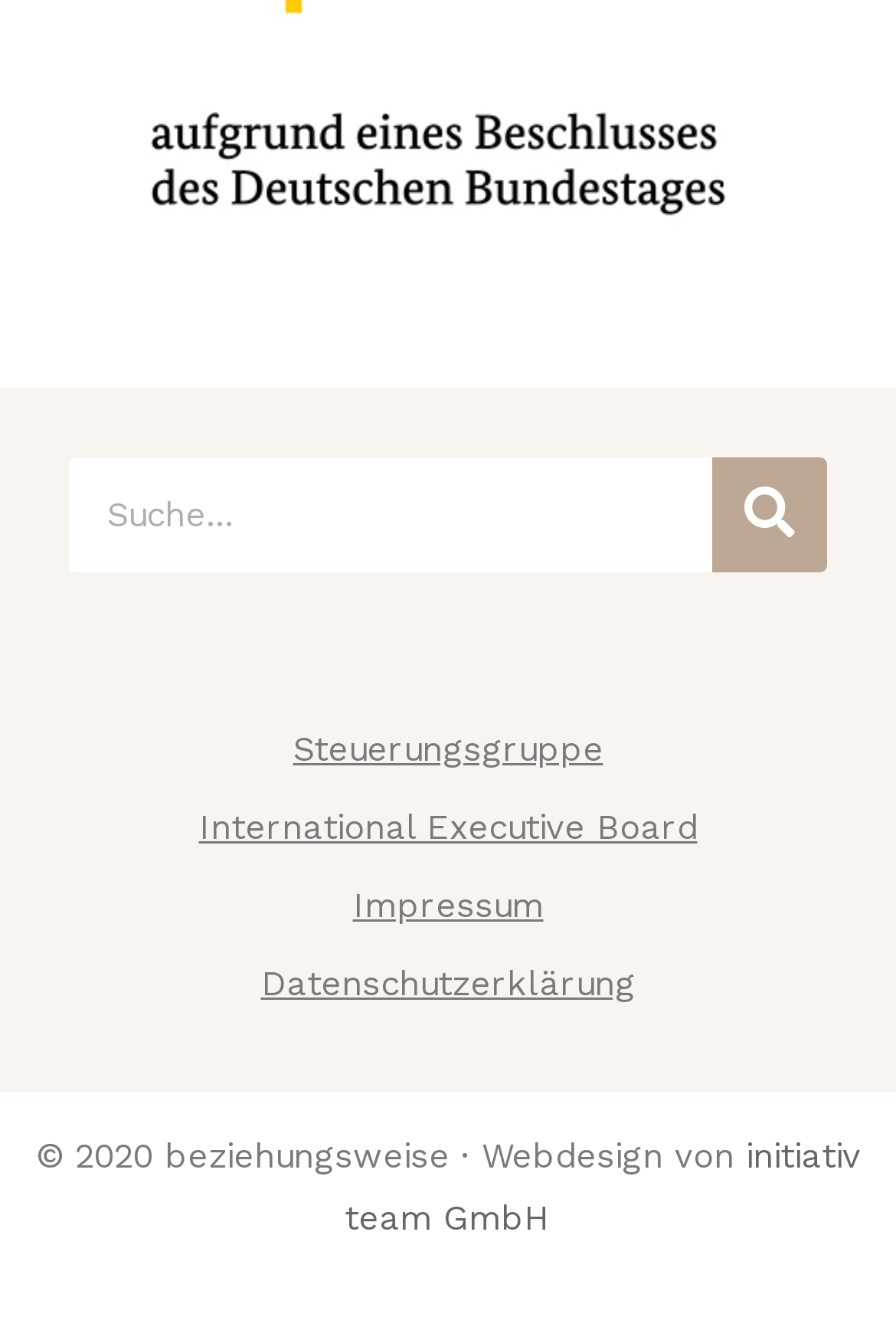Determine the bounding box coordinates for the UI element with the following description: "International Executive Board". The coordinates should be four float numbers between 0 and 1, represented as [left, top, right, bottom].

[0.077, 0.598, 0.923, 0.657]